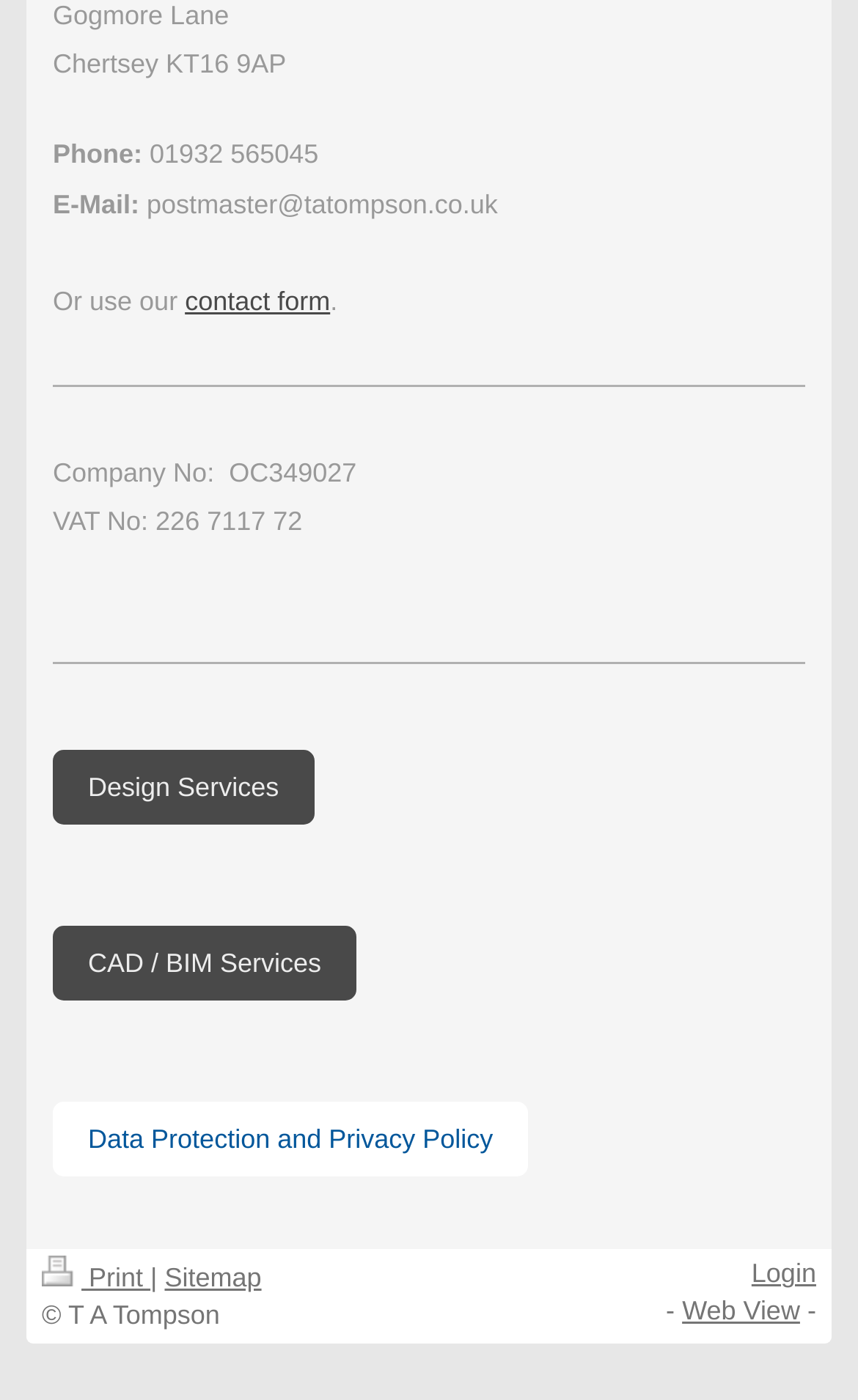Given the webpage screenshot, identify the bounding box of the UI element that matches this description: "Data Protection and Privacy Policy".

[0.062, 0.787, 0.616, 0.841]